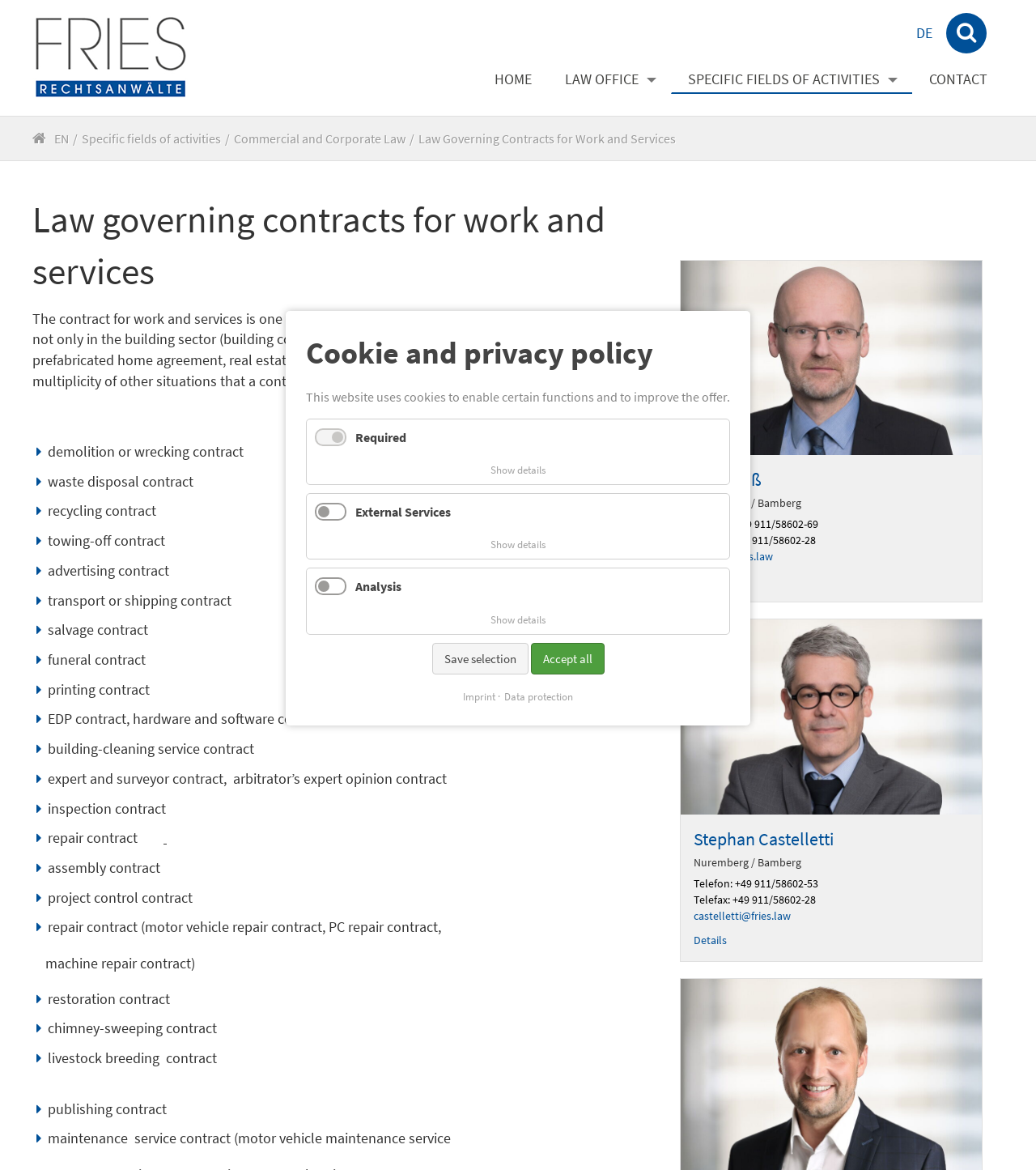Locate the bounding box coordinates of the element that needs to be clicked to carry out the instruction: "Go to HOME". The coordinates should be given as four float numbers ranging from 0 to 1, i.e., [left, top, right, bottom].

[0.461, 0.056, 0.529, 0.08]